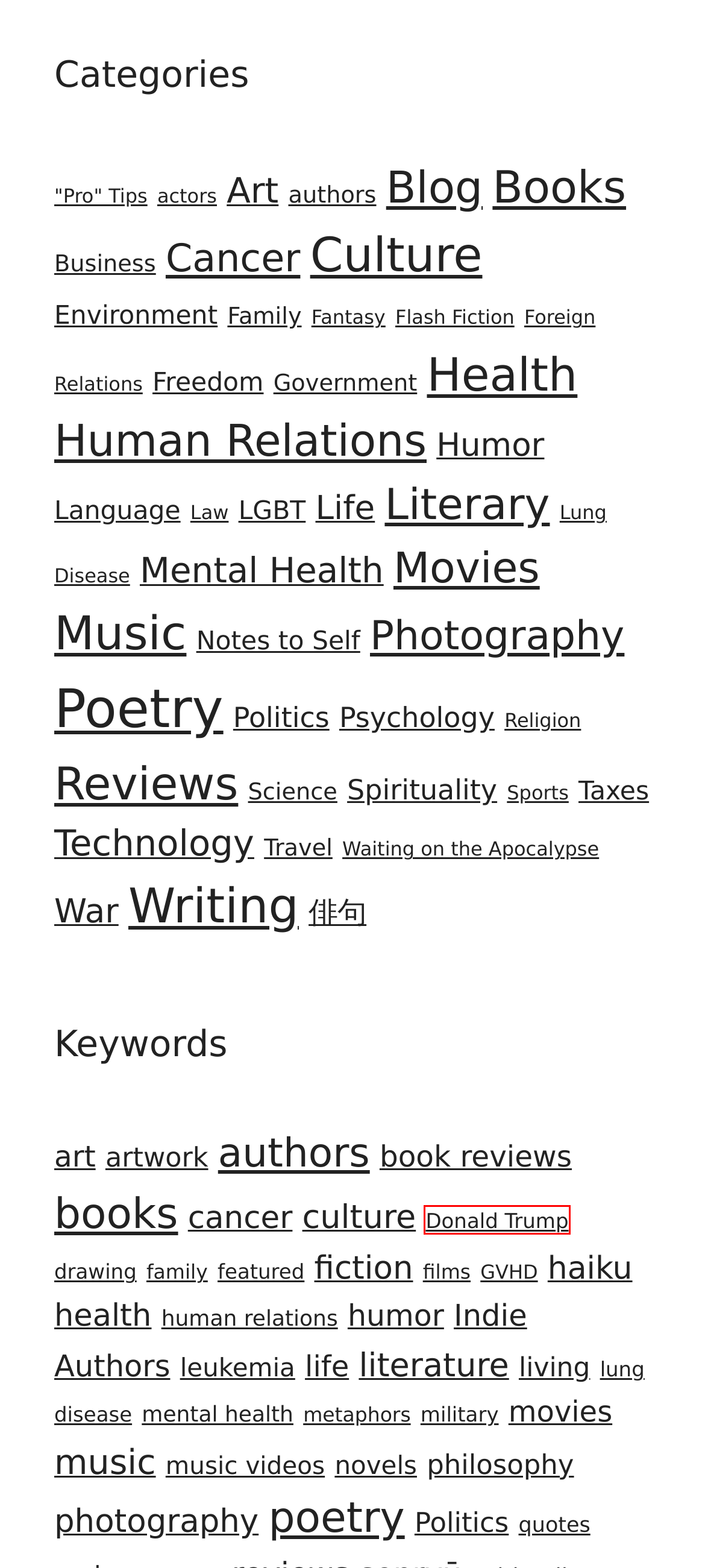You are given a webpage screenshot where a red bounding box highlights an element. Determine the most fitting webpage description for the new page that loads after clicking the element within the red bounding box. Here are the candidates:
A. Movies – KURT BRINDLEY
B. GVHD – KURT BRINDLEY
C. health – KURT BRINDLEY
D. featured – KURT BRINDLEY
E. humor – KURT BRINDLEY
F. “Pro” Tips – KURT BRINDLEY
G. living – KURT BRINDLEY
H. Donald Trump – KURT BRINDLEY

H